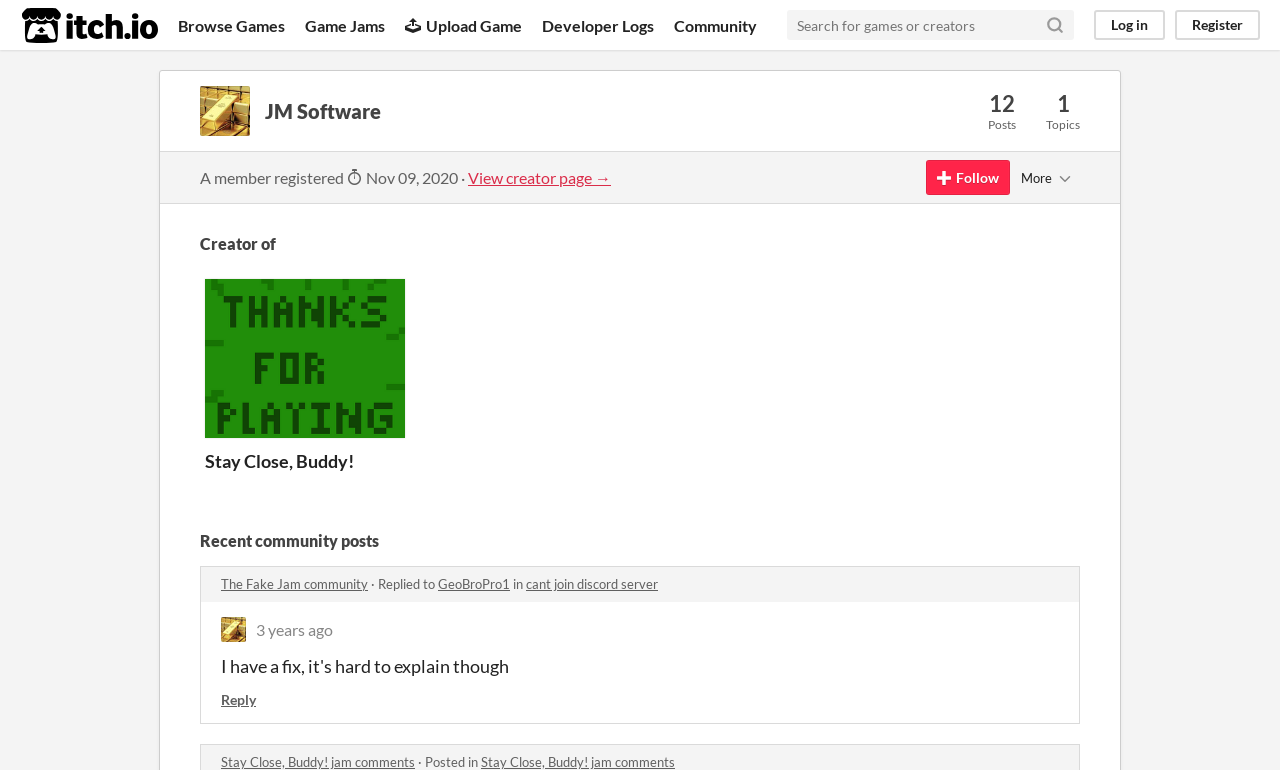Provide an in-depth caption for the contents of the webpage.

The webpage is about JM Software on itch.io, a platform for game developers. At the top left, there is an itch.io logo and title, which is also a link. Next to it, there are several links for navigation, including "Browse Games", "Game Jams", "Upload Game", "Developer Logs", and "Community". 

On the right side of the top section, there is a search bar with a text box and a "Search" button. Additionally, there are links to "Log in" and "Register" on the far right.

Below the top section, there is a heading that reads "JM Software". To the right of this heading, there are three static text elements displaying the numbers "12", "Posts", and "Topics".

Further down, there is a section that appears to be about a user who registered on November 9, 2020. This section includes the user's registration date and time, as well as links to view their creator page and follow them. There is also a "More" button with an image.

Below this section, there is a heading that reads "Creator of", followed by a link with an image. There are also several other links and images in this section, including one that reads "Add to collection" and another that reads "Stay Close, Buddy!".

The next section is headed "Recent community posts", and it contains several links and static text elements that appear to be comments or posts from users. Each post includes the user's name, the title of the post, and the date and time it was posted. There are also links to reply to these posts.